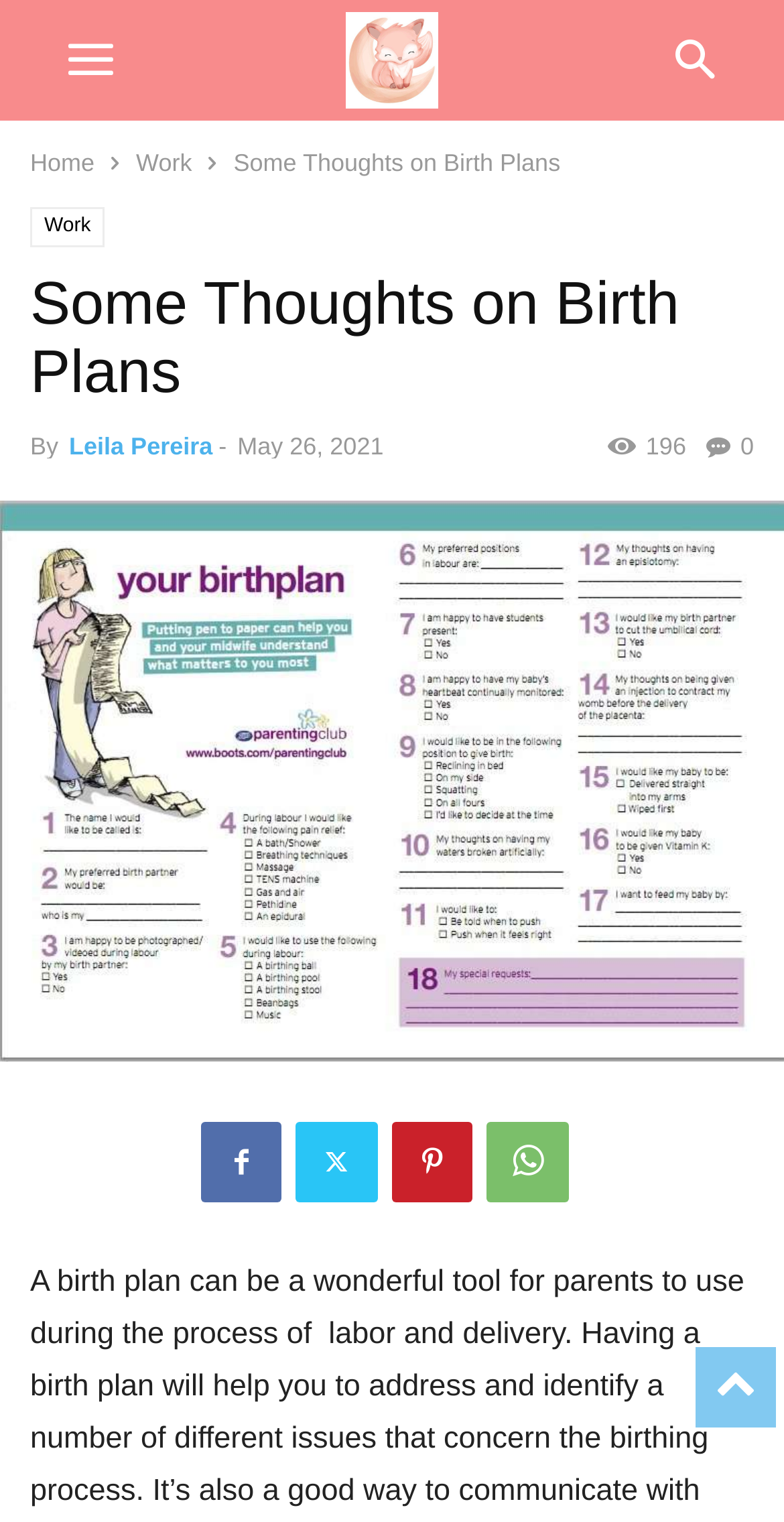Is there an image on the webpage?
Refer to the image and give a detailed answer to the query.

I checked the webpage structure and found an image element, which indicates that there is an image on the webpage.